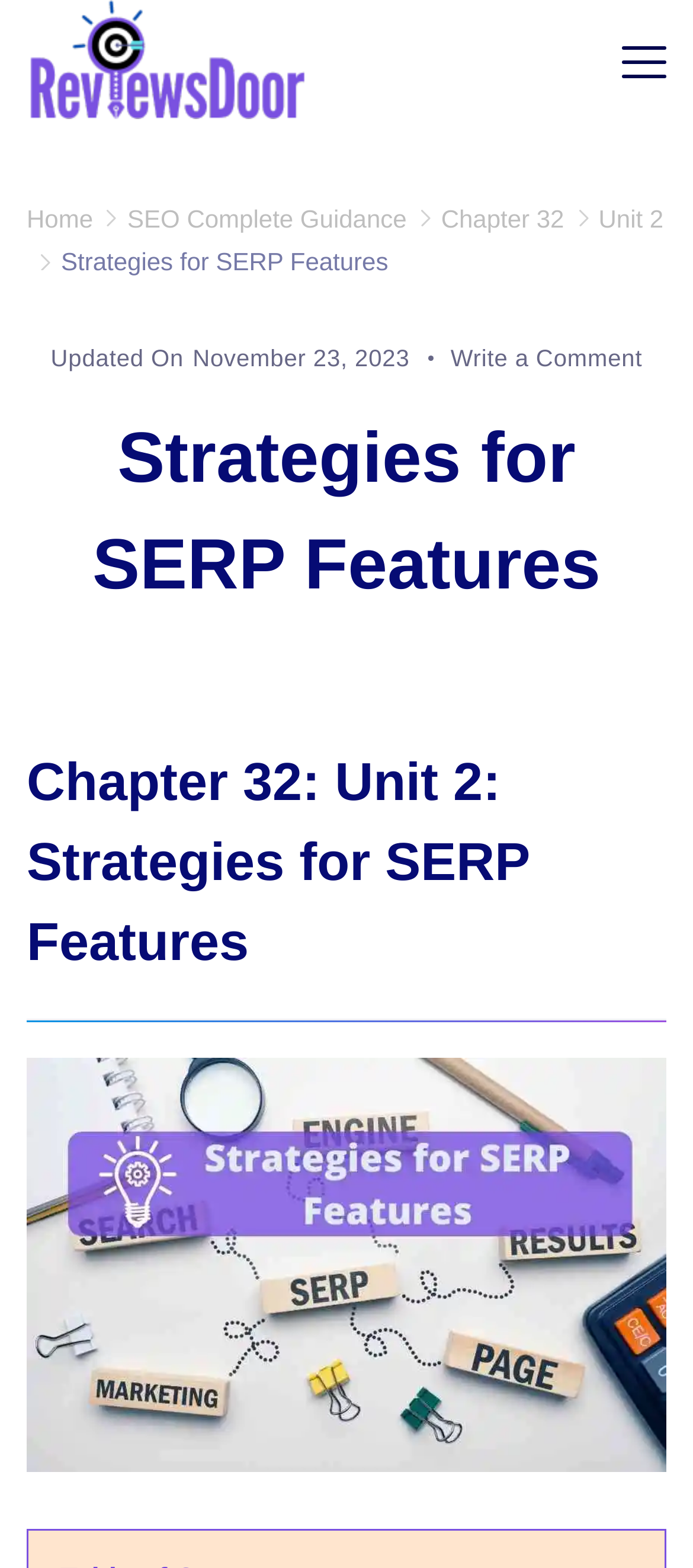Use a single word or phrase to answer the question: What is the current chapter being discussed?

Chapter 32